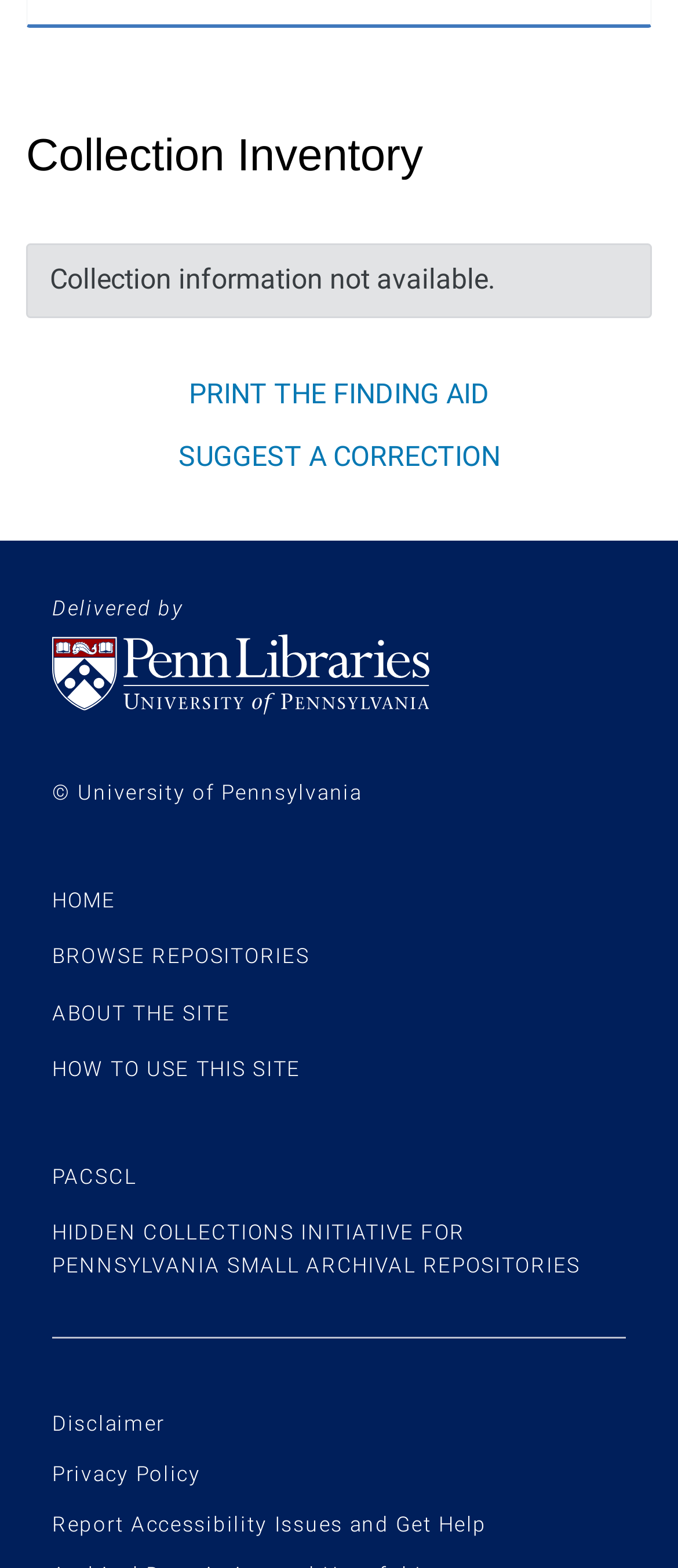Using the webpage screenshot, locate the HTML element that fits the following description and provide its bounding box: "Suggest a correction".

[0.263, 0.281, 0.737, 0.302]